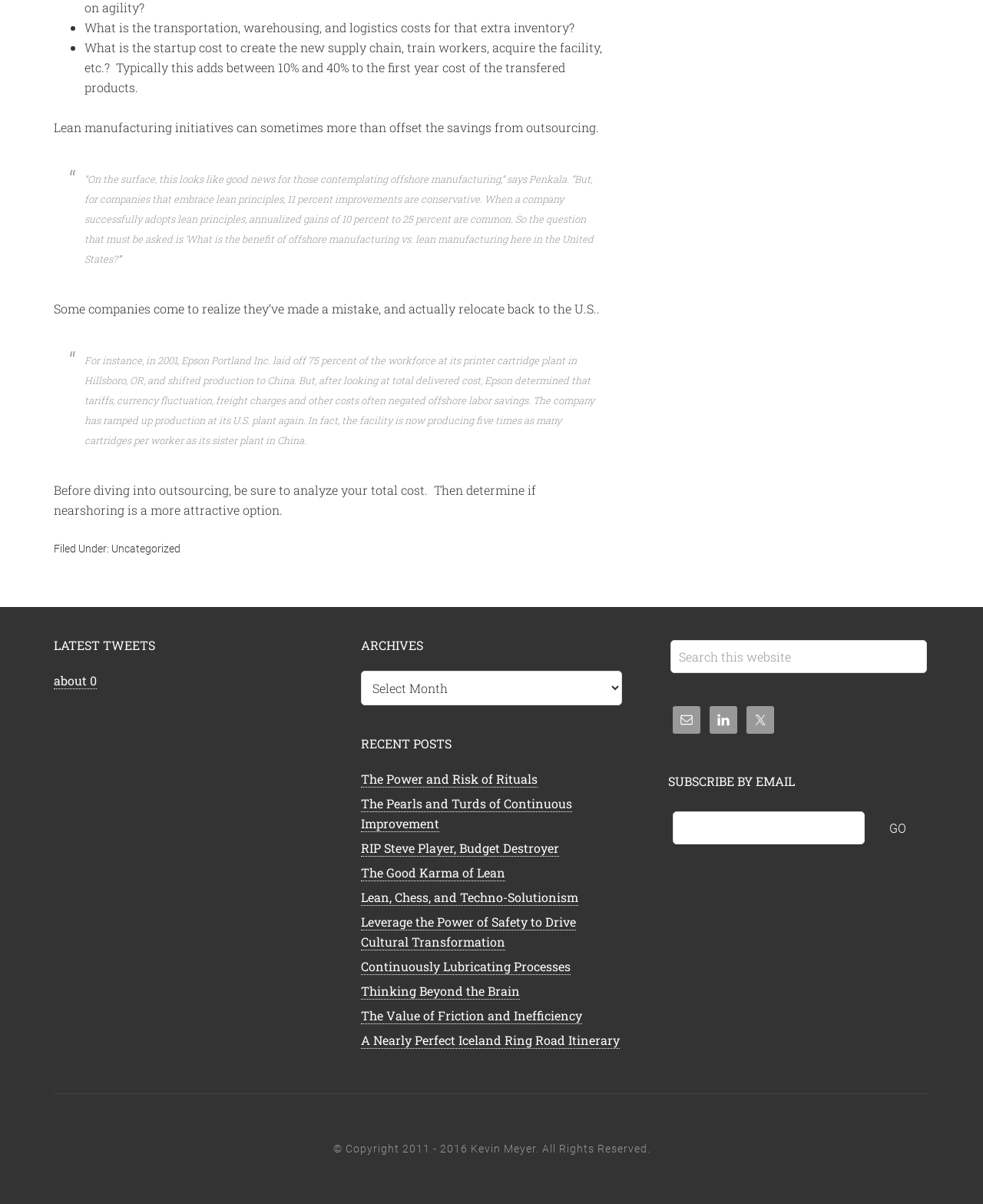Answer the question below in one word or phrase:
What is the topic of the quote in the first blockquote?

Lean manufacturing